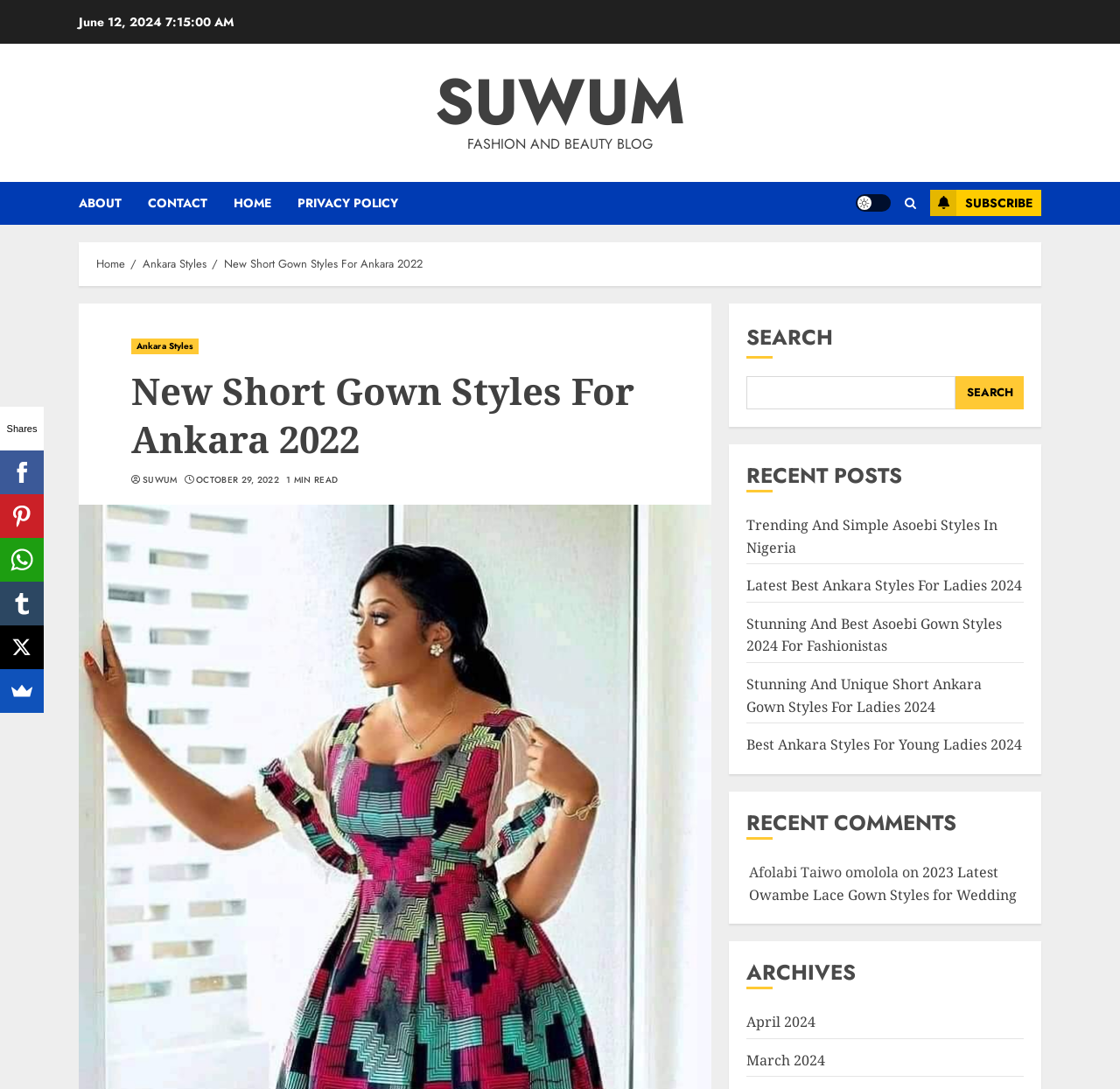Describe the webpage meticulously, covering all significant aspects.

This webpage is about fashion and beauty, specifically showcasing Ankara styles. At the top, there is a date "June 12, 2024" and a navigation menu with links to "ABOUT", "CONTACT", "HOME", and "PRIVACY POLICY". Below this, there is a section with a light/dark button, a search icon, and a subscribe button.

The main content of the page is divided into sections. The first section has a heading "New Short Gown Styles For Ankara 2022" and features a link to "Ankara Styles" and a brief description of the article. Below this, there is a section with recent posts, including links to articles such as "Trending And Simple Asoebi Styles In Nigeria" and "Best Ankara Styles For Young Ladies 2024".

To the right of the recent posts section, there is a search bar with a search button. Below this, there is a section with recent comments, featuring a comment from "Afolabi Taiwo omolola" and a link to an article. Further down, there is a section with archives, featuring links to months such as "April 2024" and "March 2024".

On the left side of the page, there are social media links to Facebook, Pinterest, WhatsApp, Tumblr, and X, each with an accompanying icon. At the very bottom of the page, there is a footer section with a copyright notice.